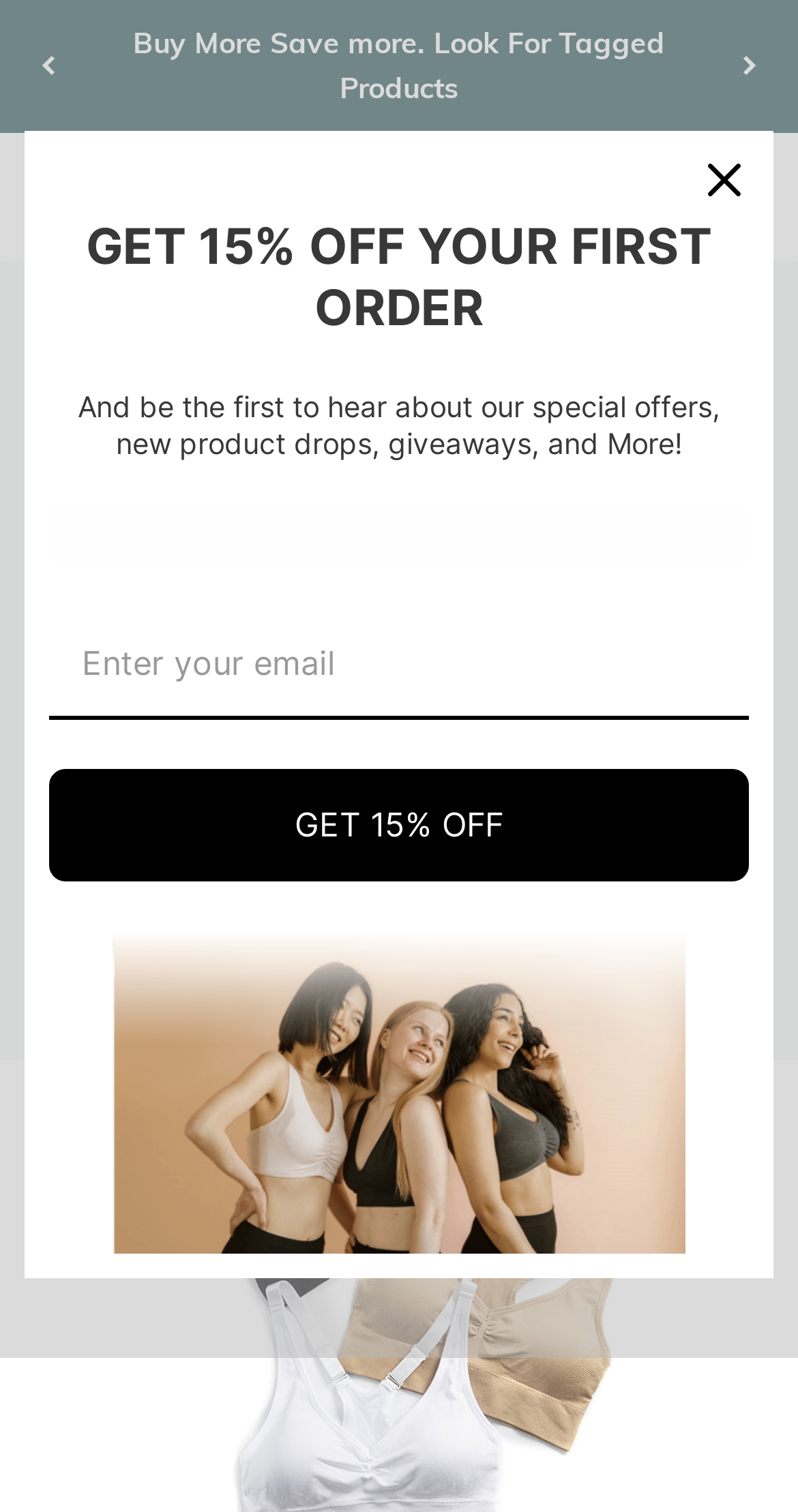Reply to the question with a single word or phrase:
What is the link 'Coobie' for?

To go to Coobie website